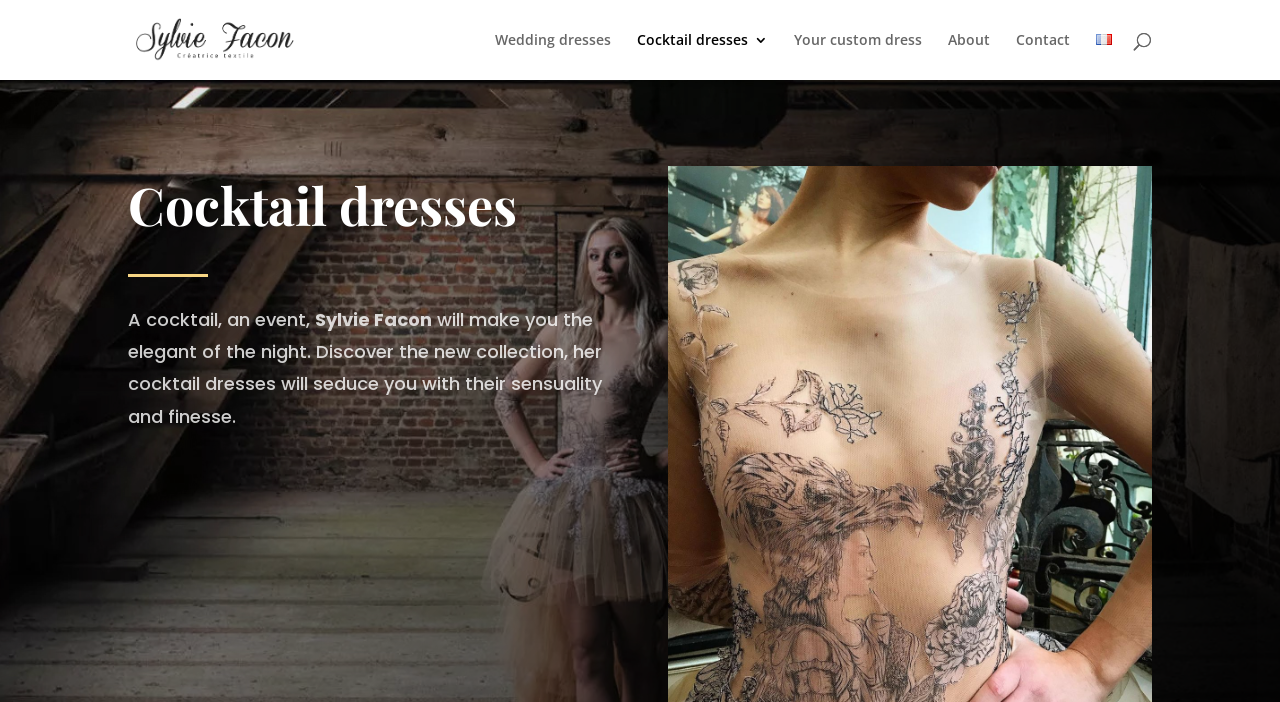Determine the bounding box coordinates of the element that should be clicked to execute the following command: "Search for a dress".

[0.1, 0.0, 0.9, 0.001]